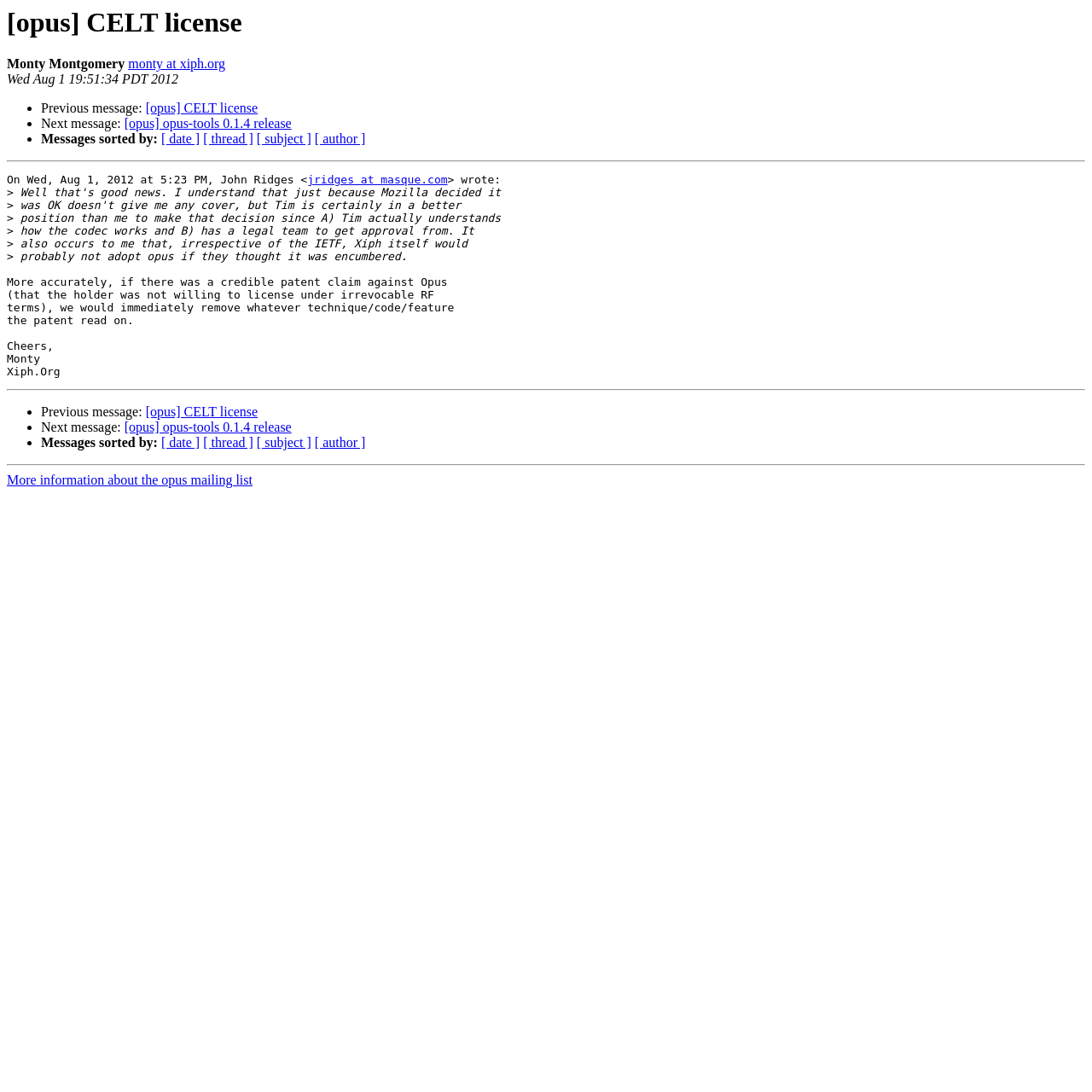Please identify the bounding box coordinates of the region to click in order to complete the task: "Sort messages by date". The coordinates must be four float numbers between 0 and 1, specified as [left, top, right, bottom].

[0.148, 0.121, 0.183, 0.134]